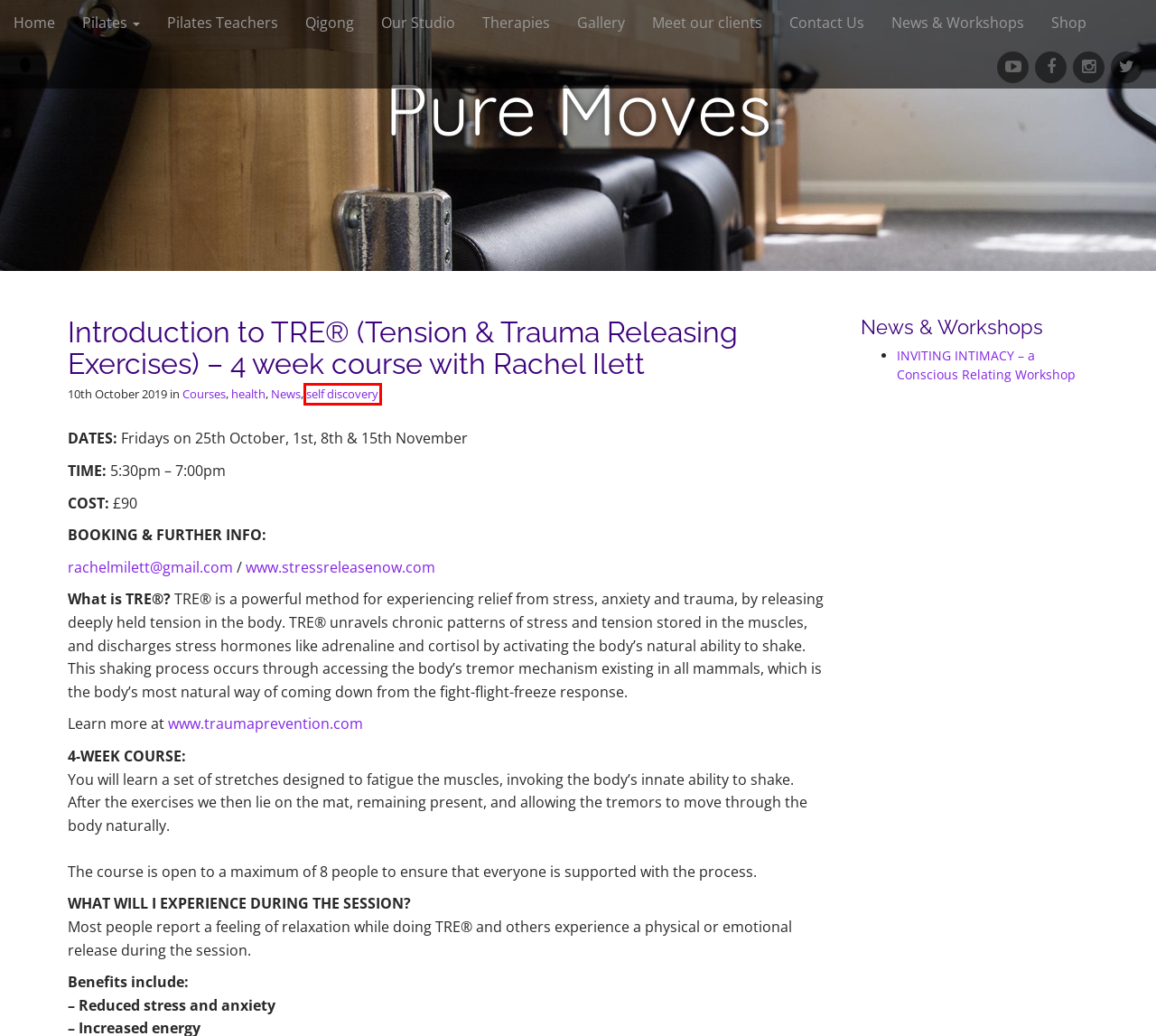Please examine the screenshot provided, which contains a red bounding box around a UI element. Select the webpage description that most accurately describes the new page displayed after clicking the highlighted element. Here are the candidates:
A. How to join, prices and terms – Pure Moves
B. TRE® - Tension & Trauma Releasing Exercises - Official Website
C. News – Pure Moves
D. INVITING INTIMACY – a Conscious Relating Workshop – Pure Moves
E. health – Pure Moves
F. self discovery – Pure Moves
G. Gallery – Pure Moves
H. Meet our clients – Pure Moves

F